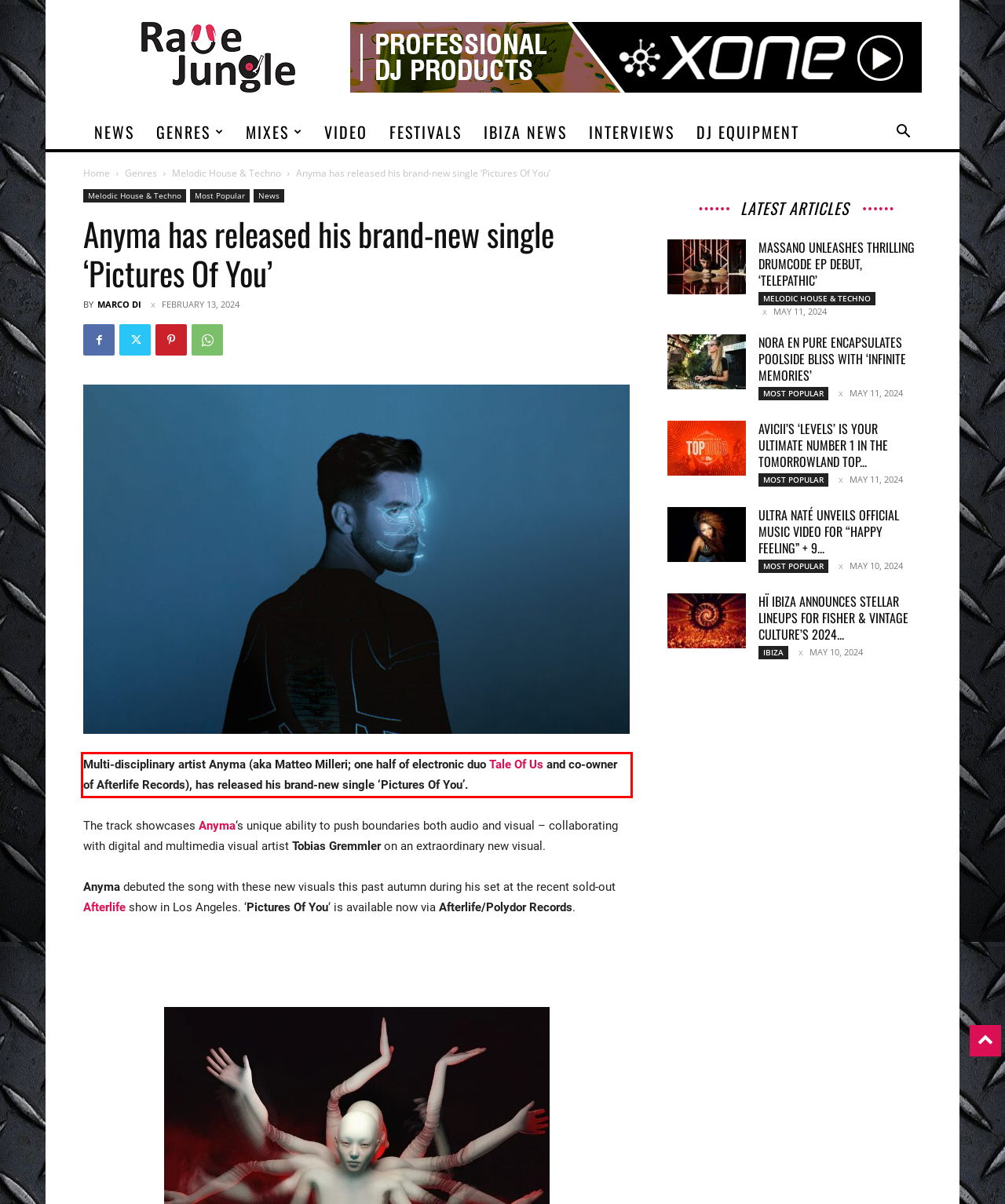With the given screenshot of a webpage, locate the red rectangle bounding box and extract the text content using OCR.

Multi-disciplinary artist Anyma (aka Matteo Milleri; one half of electronic duo Tale Of Us and co-owner of Afterlife Records), has released his brand-new single ‘Pictures Of You’.